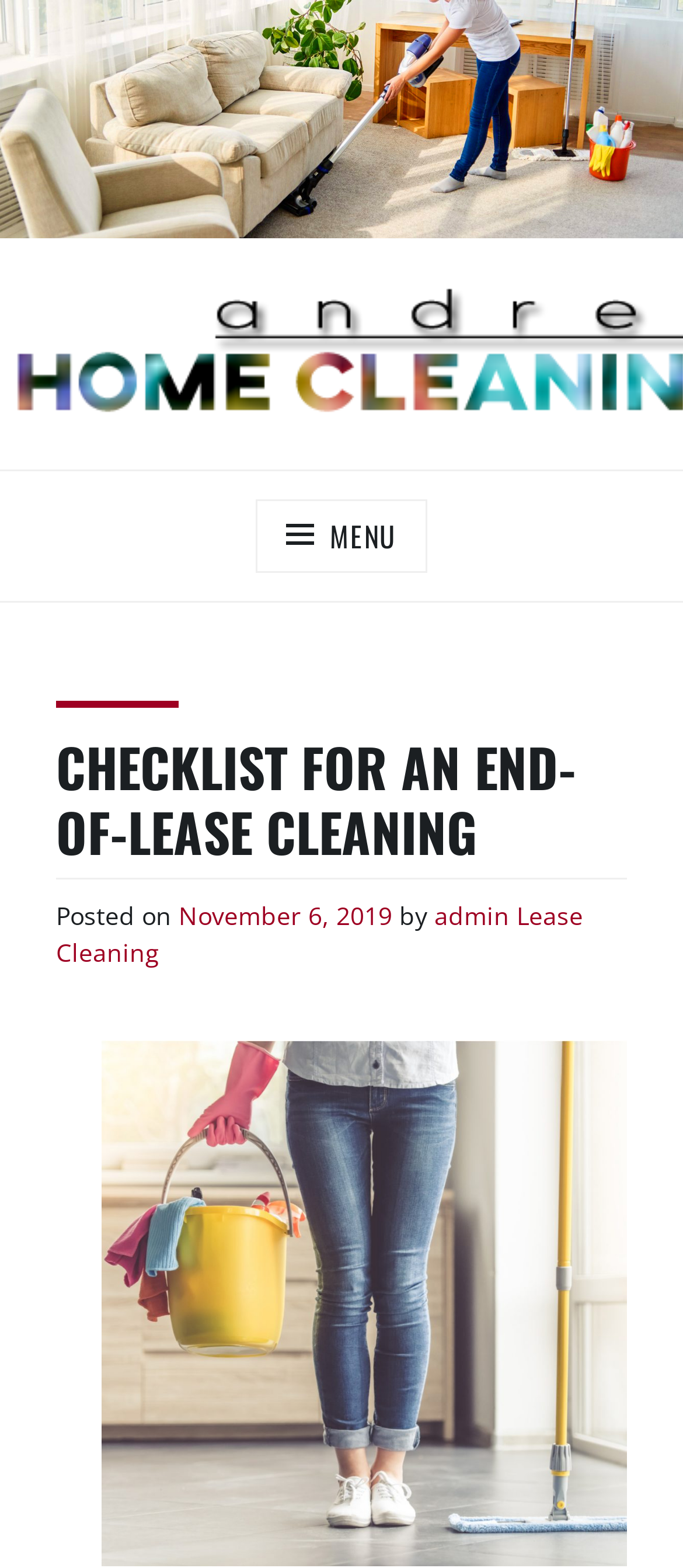Find the bounding box of the element with the following description: "November 6, 2019January 9, 2023". The coordinates must be four float numbers between 0 and 1, formatted as [left, top, right, bottom].

[0.262, 0.574, 0.574, 0.597]